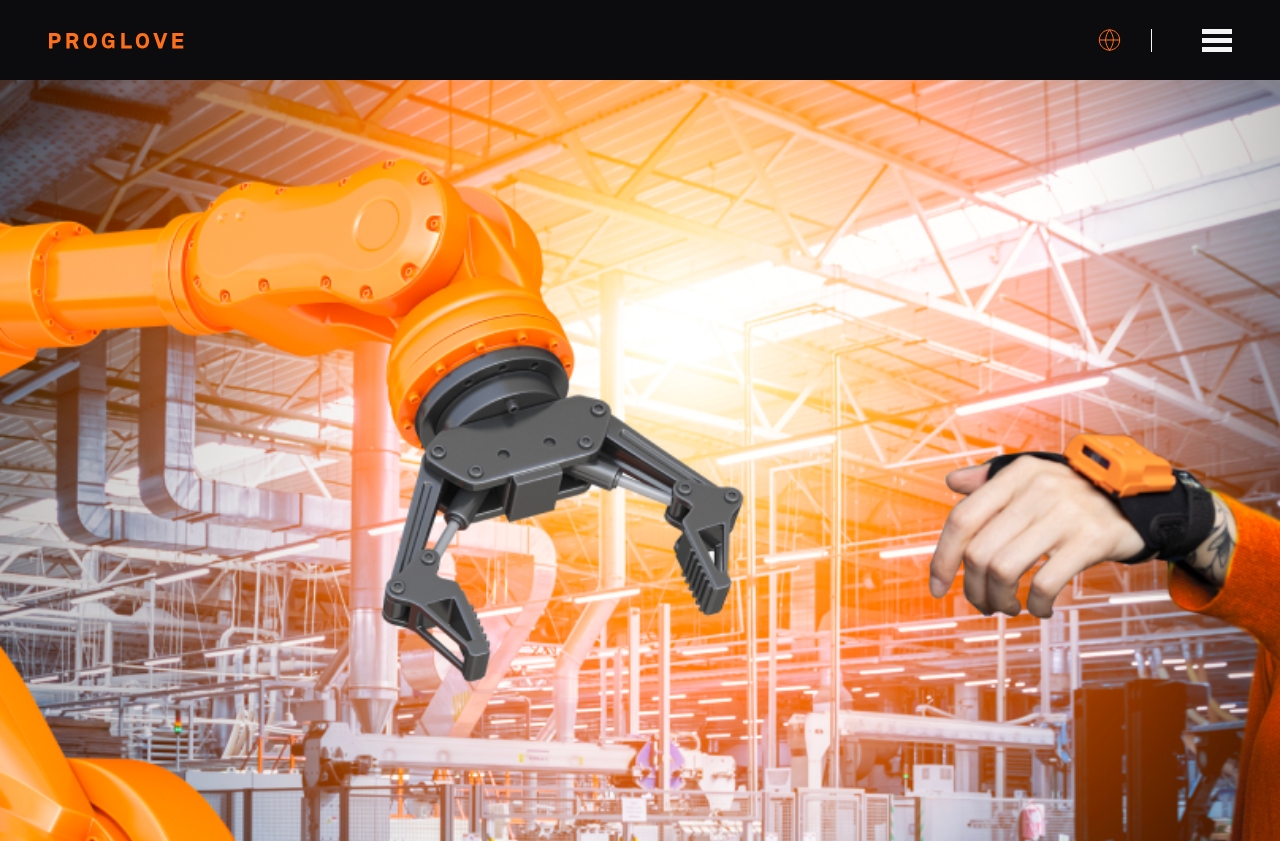Give a concise answer using only one word or phrase for this question:
Where is the language menu located?

Top right corner